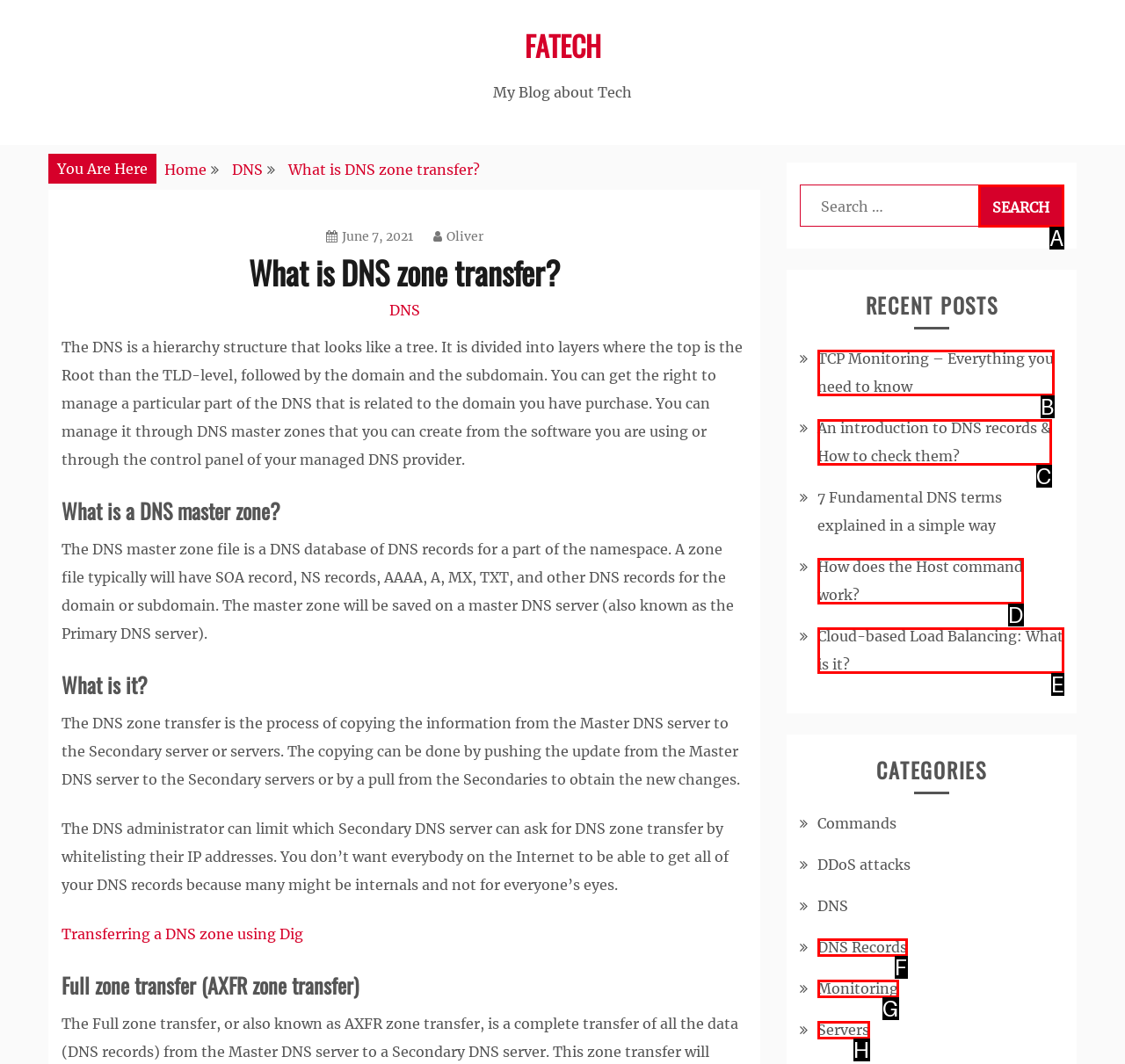Find the HTML element that suits the description: parent_node: Search for: value="Search"
Indicate your answer with the letter of the matching option from the choices provided.

A